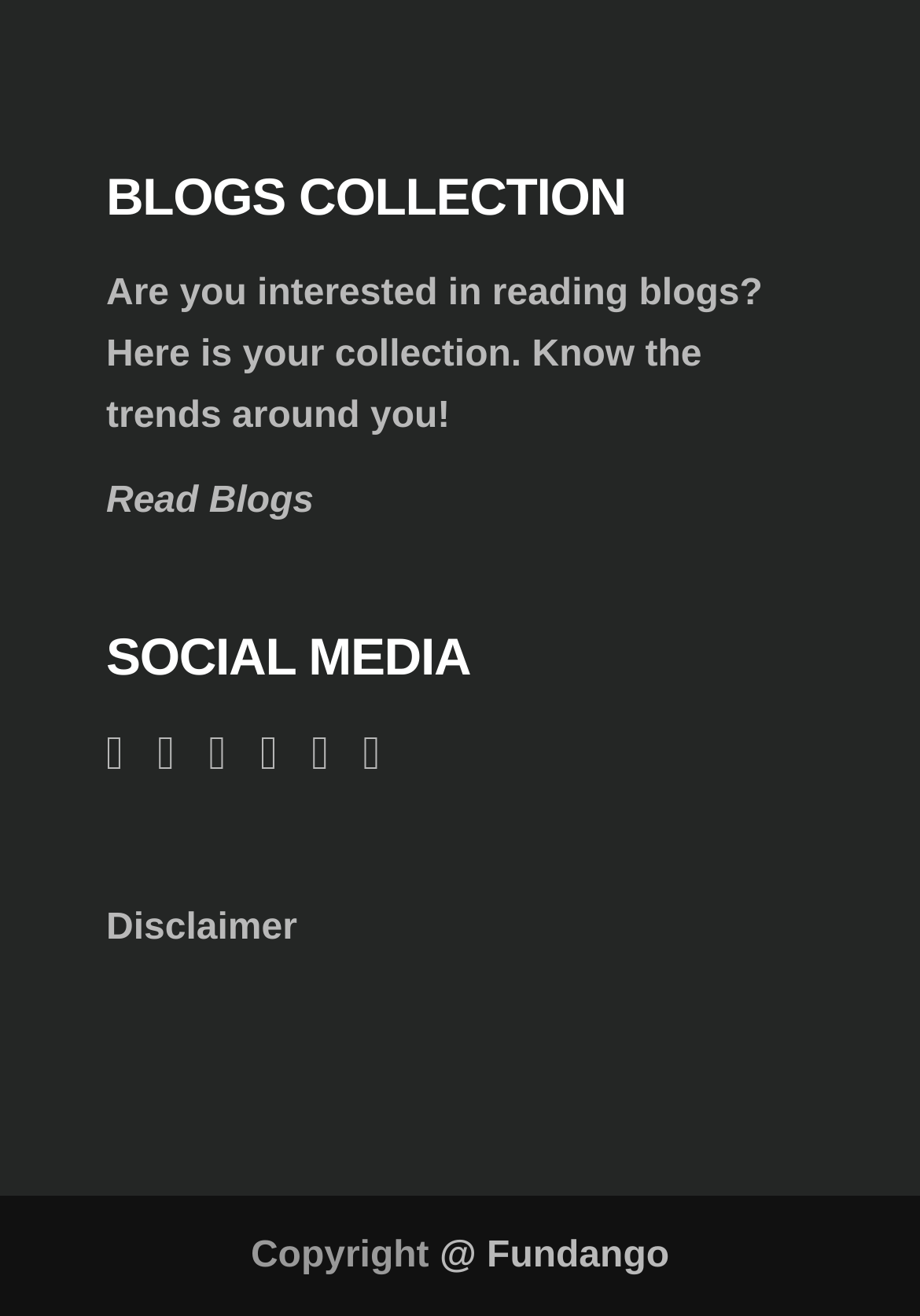Identify and provide the bounding box for the element described by: "LinkedIn".

None